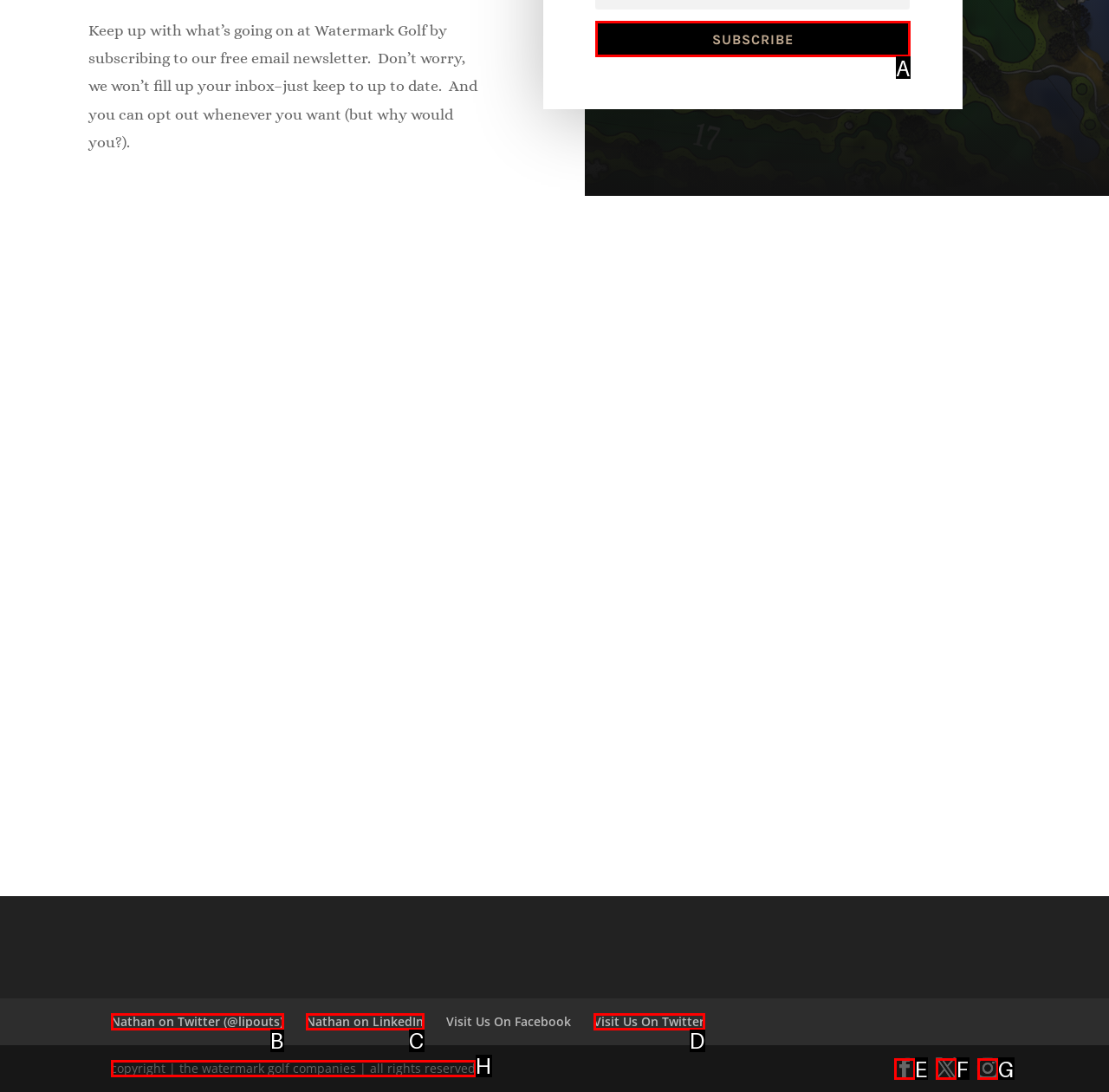Specify which element within the red bounding boxes should be clicked for this task: View copyright information Respond with the letter of the correct option.

H